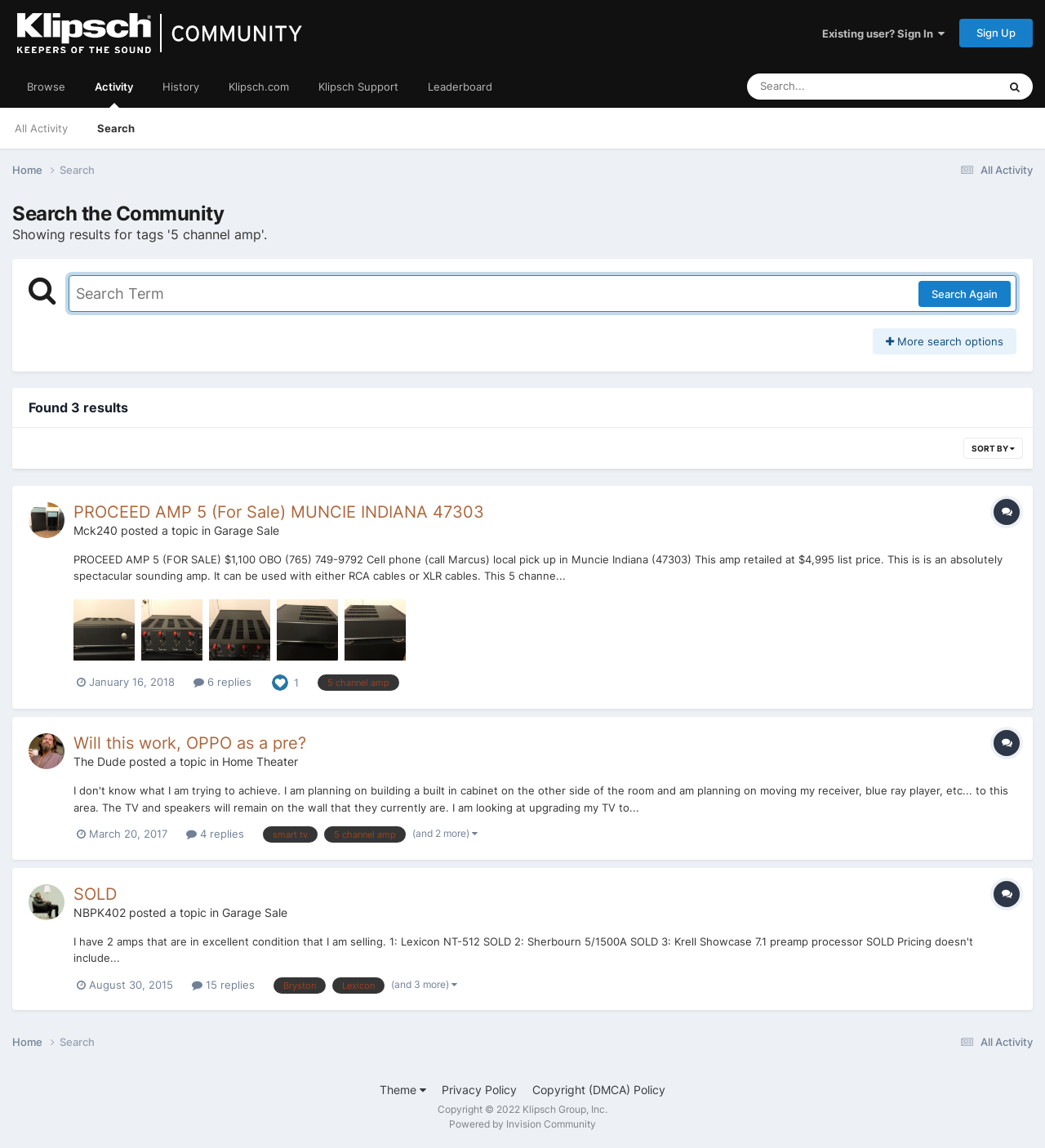Please identify the bounding box coordinates for the region that you need to click to follow this instruction: "Browse the community".

[0.012, 0.057, 0.077, 0.094]